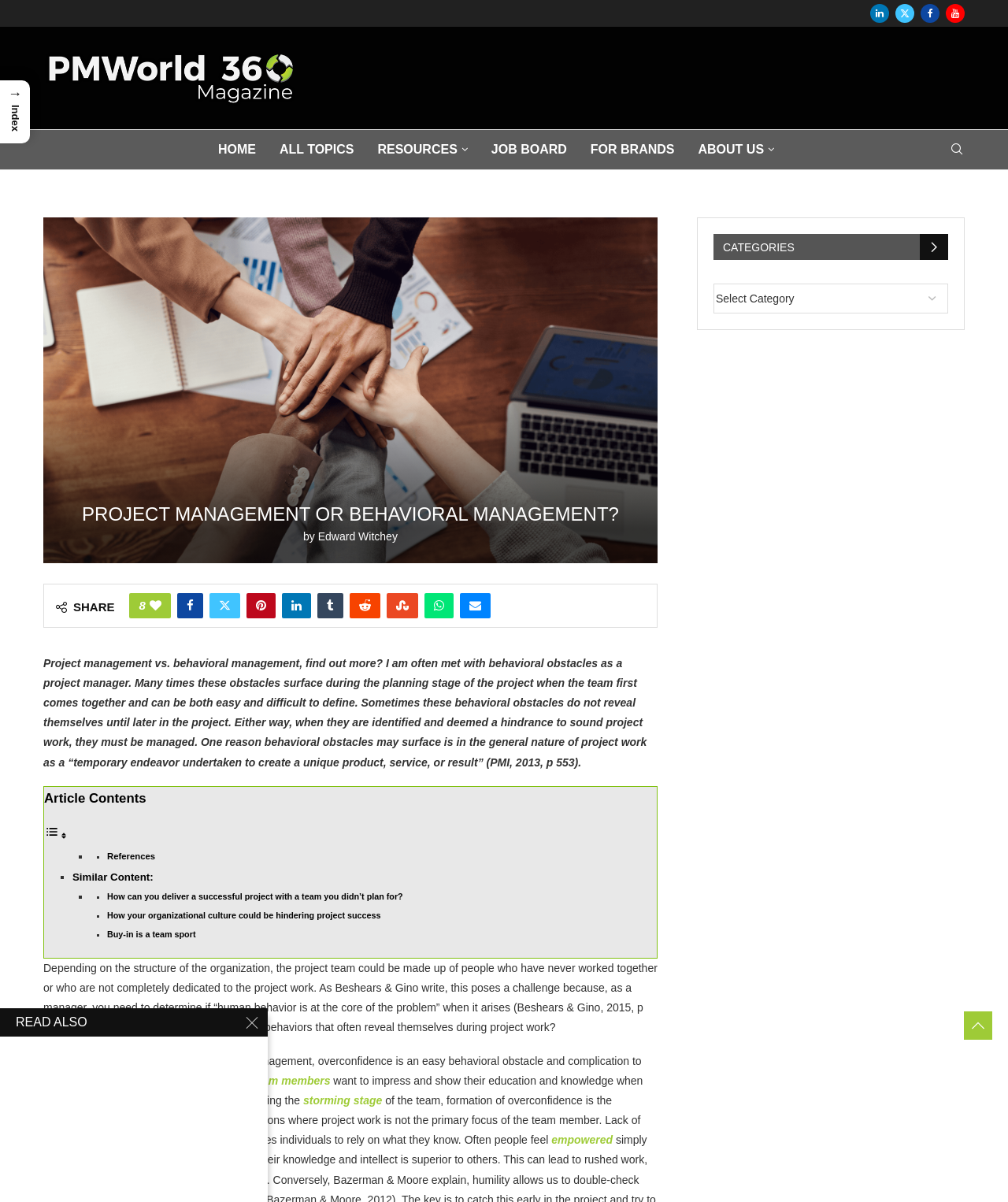Answer the question using only one word or a concise phrase: What is the name of the author of the article?

Edward Witchey